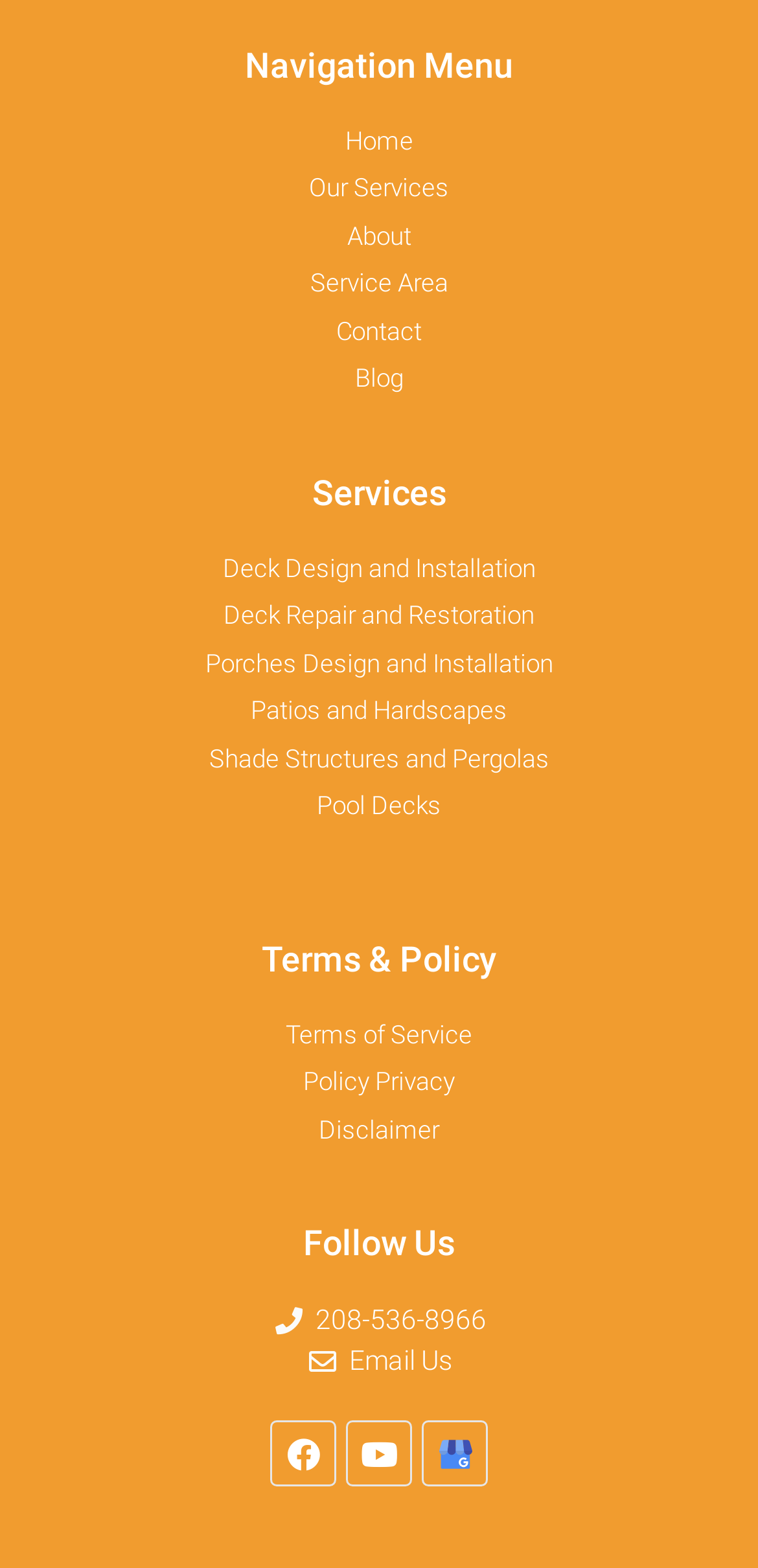How many social media platforms are linked?
Please describe in detail the information shown in the image to answer the question.

There are three social media links at the bottom of the page, which are Facebook, Youtube, and another platform with an unknown icon.